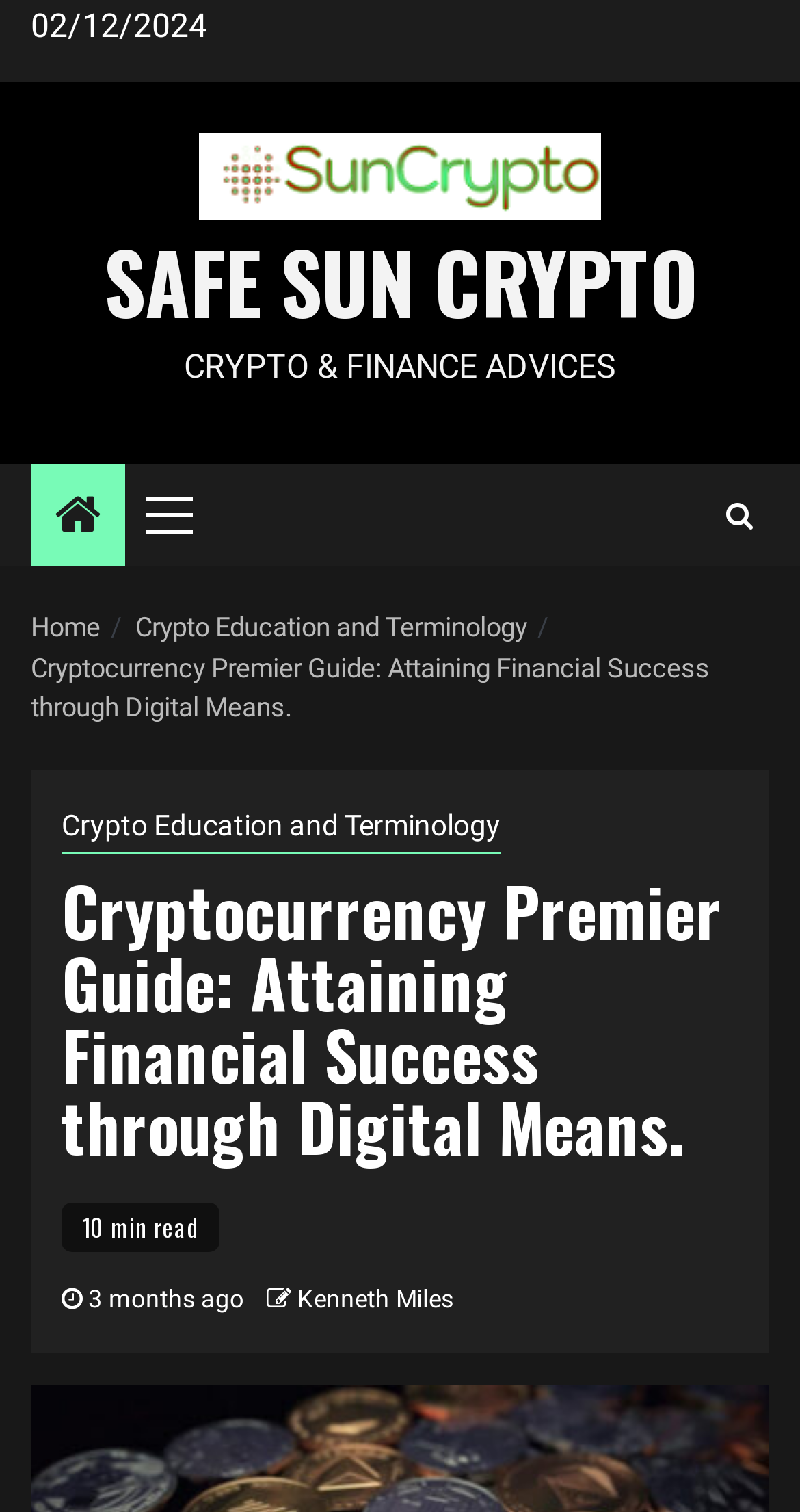Generate the text content of the main headline of the webpage.

Cryptocurrency Premier Guide: Attaining Financial Success through Digital Means.